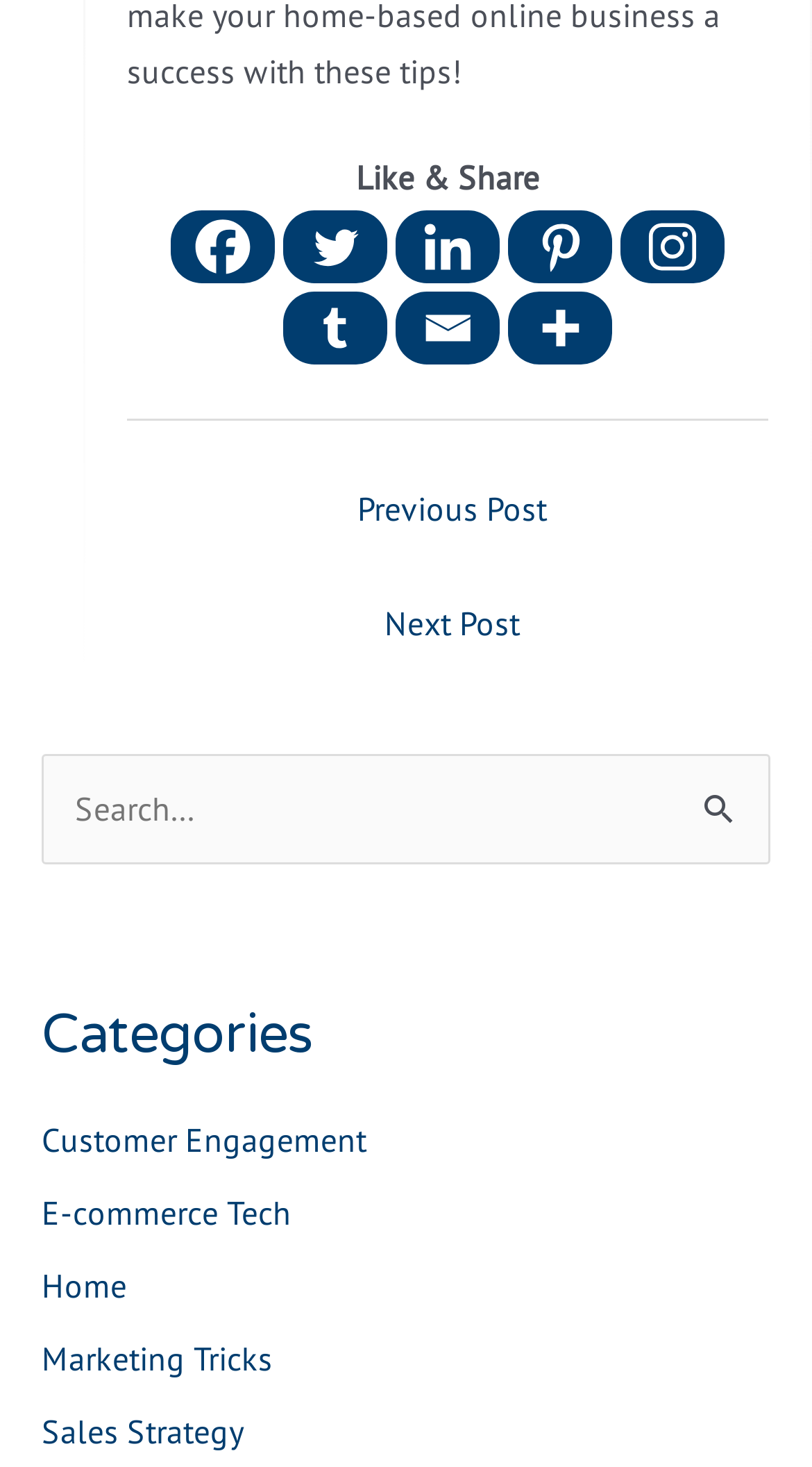Locate the bounding box coordinates of the area you need to click to fulfill this instruction: 'Share on Facebook'. The coordinates must be in the form of four float numbers ranging from 0 to 1: [left, top, right, bottom].

[0.21, 0.144, 0.338, 0.193]